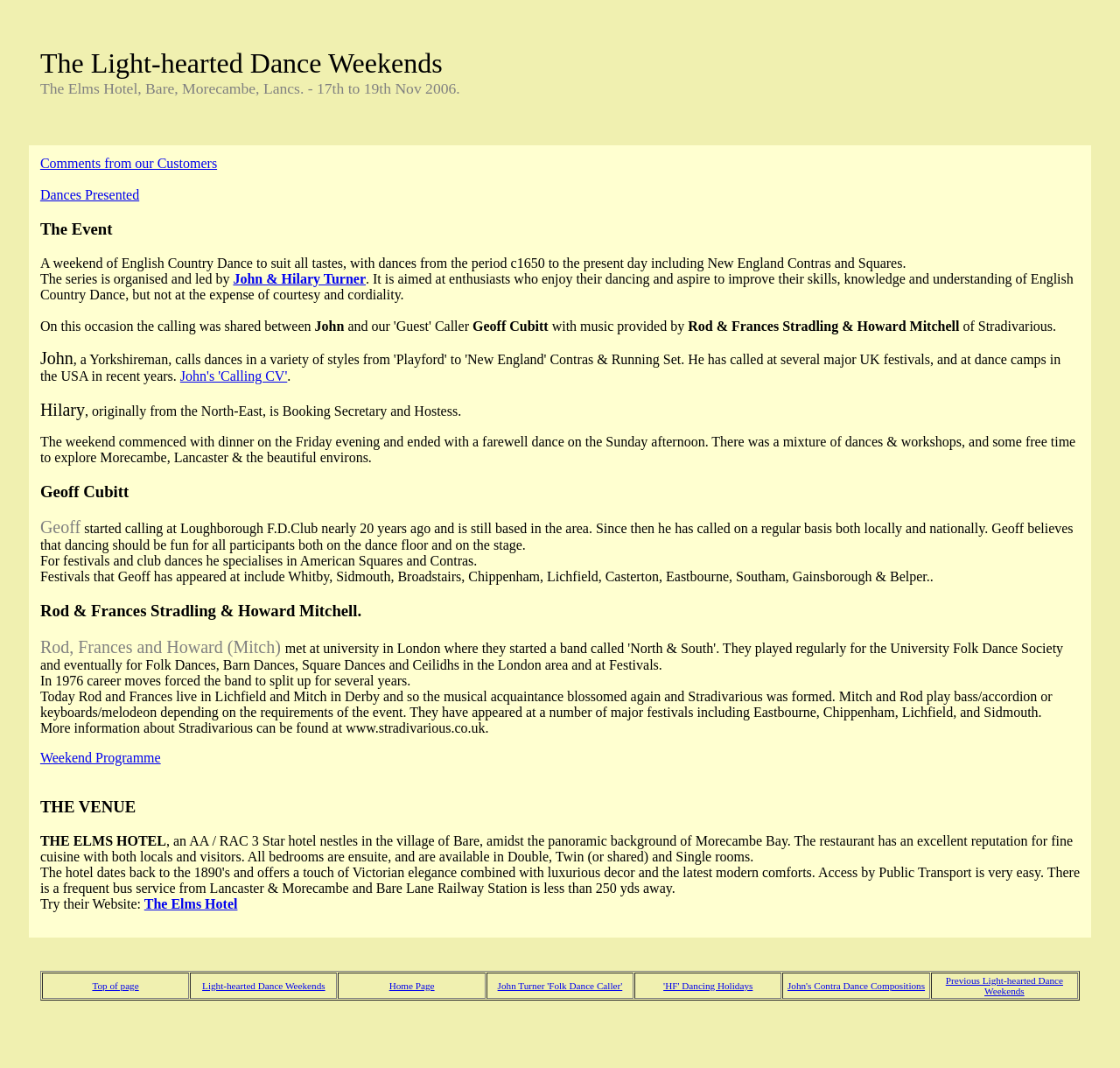Using the element description: "Previous Light-hearted Dance Weekends", determine the bounding box coordinates. The coordinates should be in the format [left, top, right, bottom], with values between 0 and 1.

[0.844, 0.913, 0.949, 0.933]